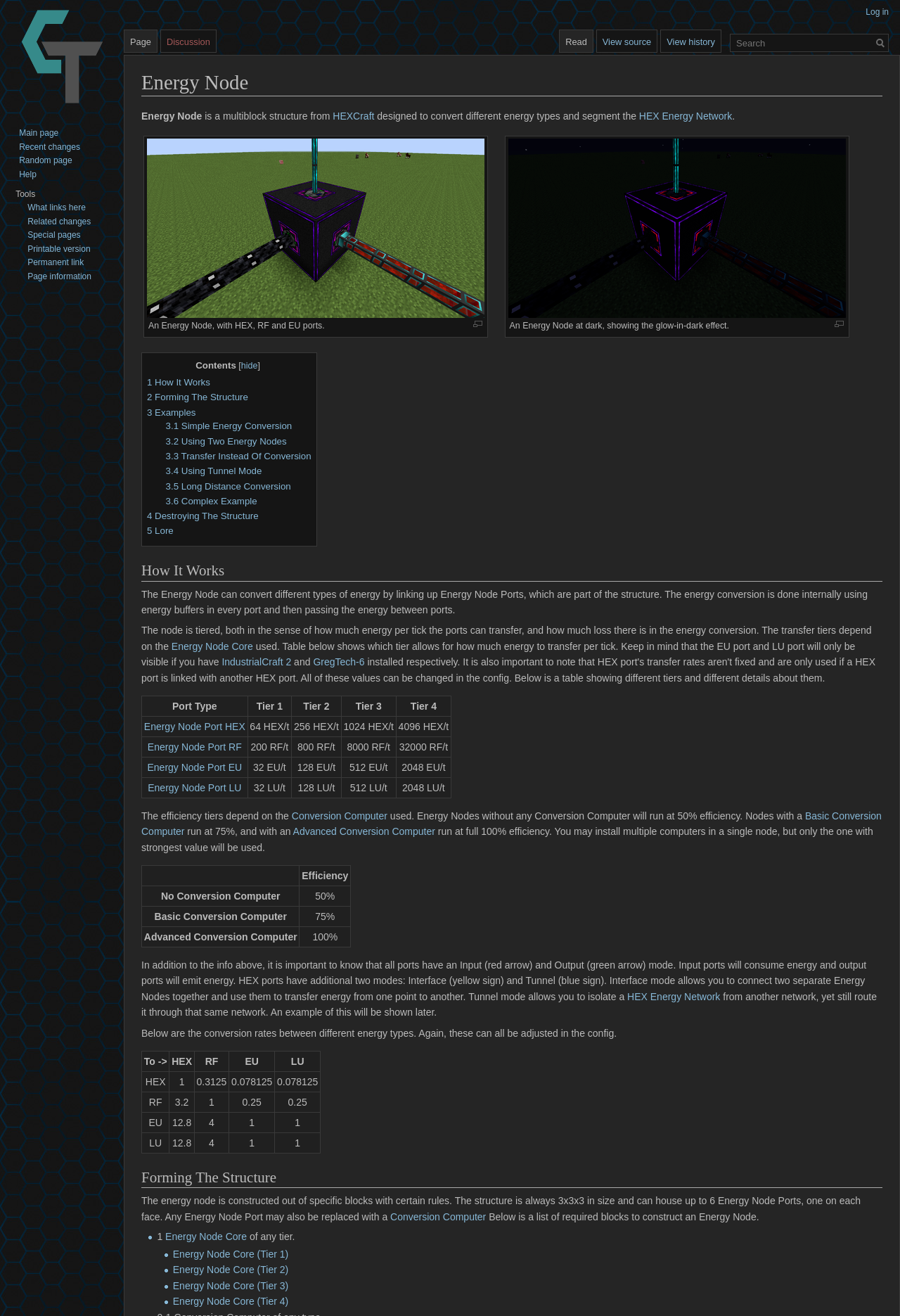Create a detailed narrative describing the layout and content of the webpage.

The webpage is about the "Energy Node" from the CelesTek Wiki. At the top, there is a heading with the title "Energy Node" and a "Jump to" navigation link followed by "search" and "navigation" links. Below the title, there is a brief description of the Energy Node, which is a multiblock structure designed to convert different energy types and segment the HEX Energy Network.

To the right of the description, there is a table with two columns, each containing an image of an Energy Node with HEX, RF, and EU ports. The images are enlargeable, and there are "Enlarge" links below each image.

Below the images, there is a table of contents with links to different sections of the page, including "How It Works", "Forming The Structure", "Examples", "Destroying The Structure", and "Lore".

The "How It Works" section explains that the Energy Node can convert different types of energy by linking up Energy Node Ports, which are part of the structure. The energy conversion is done internally using energy buffers in every port and then passing the energy between ports. The node is tiered, both in terms of how much energy per tick the ports can transfer and how much loss there is in the energy conversion.

Below the explanation, there is a table showing the transfer tiers and the amount of energy that can be transferred per tick for each port type, including HEX, RF, EU, and LU. The table has four columns, each representing a different tier.

At the bottom of the page, there is a brief mention of the efficiency tiers depending on the Conversion Computer used.